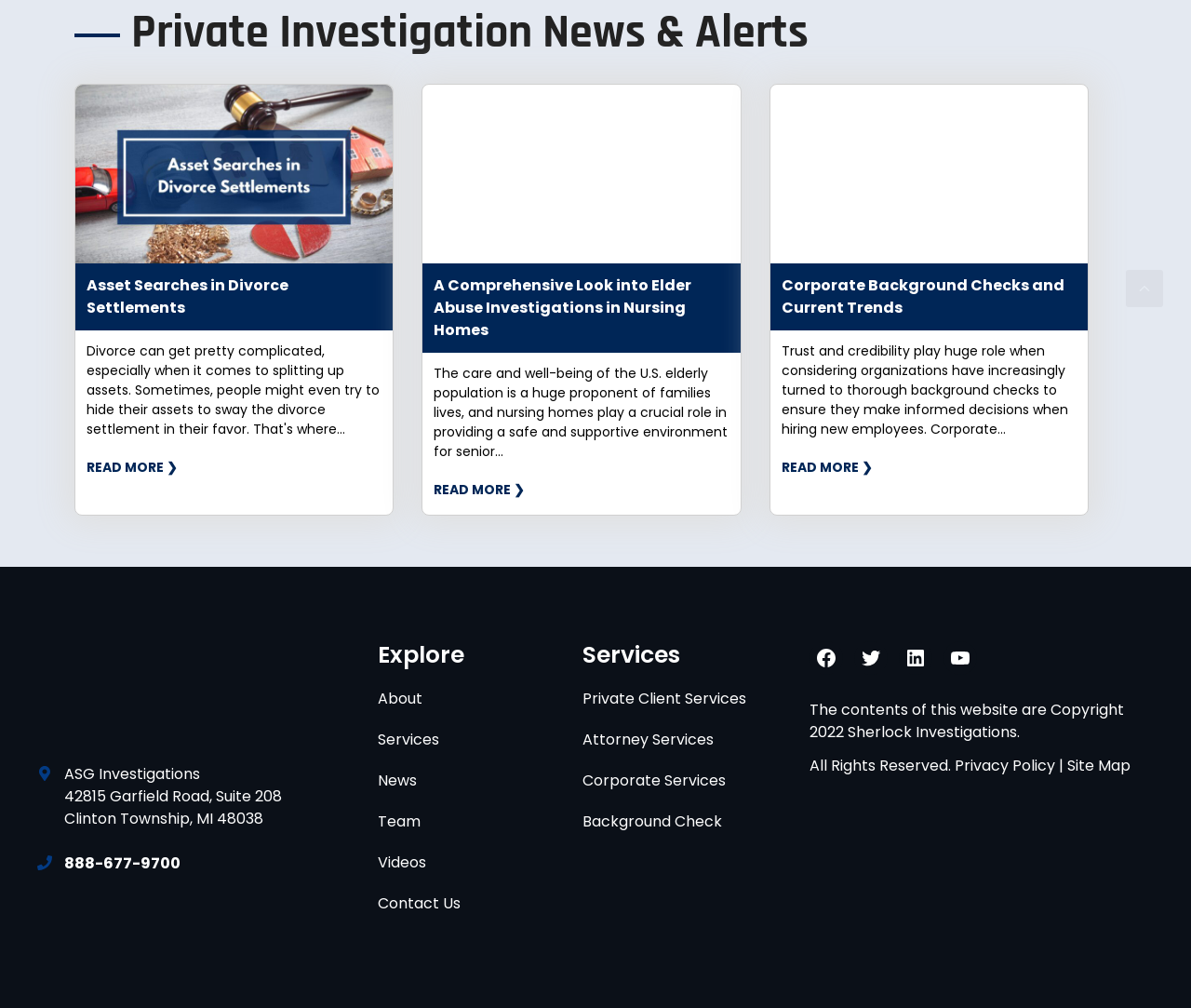Use the details in the image to answer the question thoroughly: 
What services does the company offer?

I found the services offered by the company in the 'Services' section of the webpage. The section is divided into four links, each representing a different service: Private Client Services, Attorney Services, Corporate Services, and Background Check.